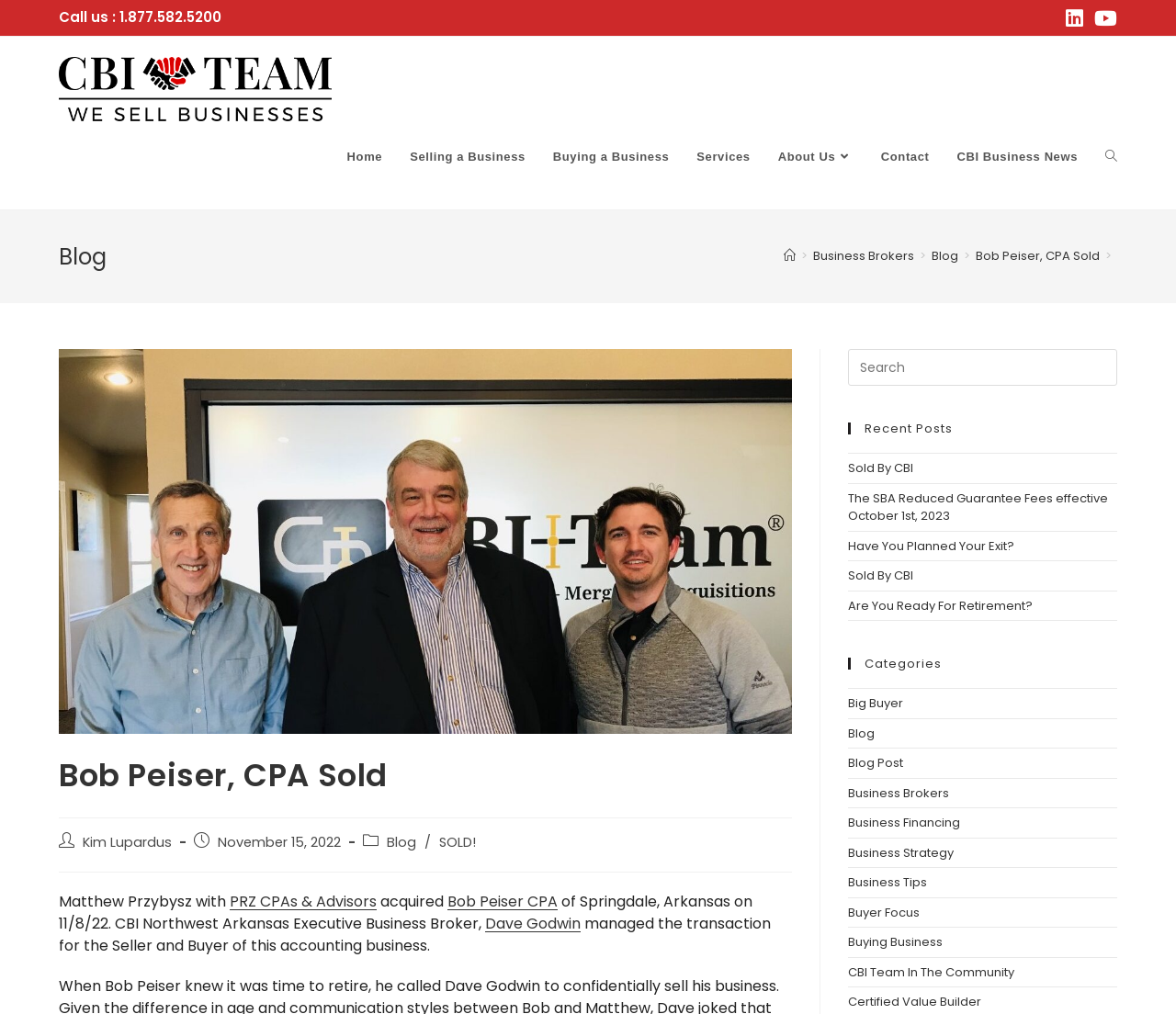Pinpoint the bounding box coordinates of the area that must be clicked to complete this instruction: "Search this website".

[0.721, 0.344, 0.95, 0.381]